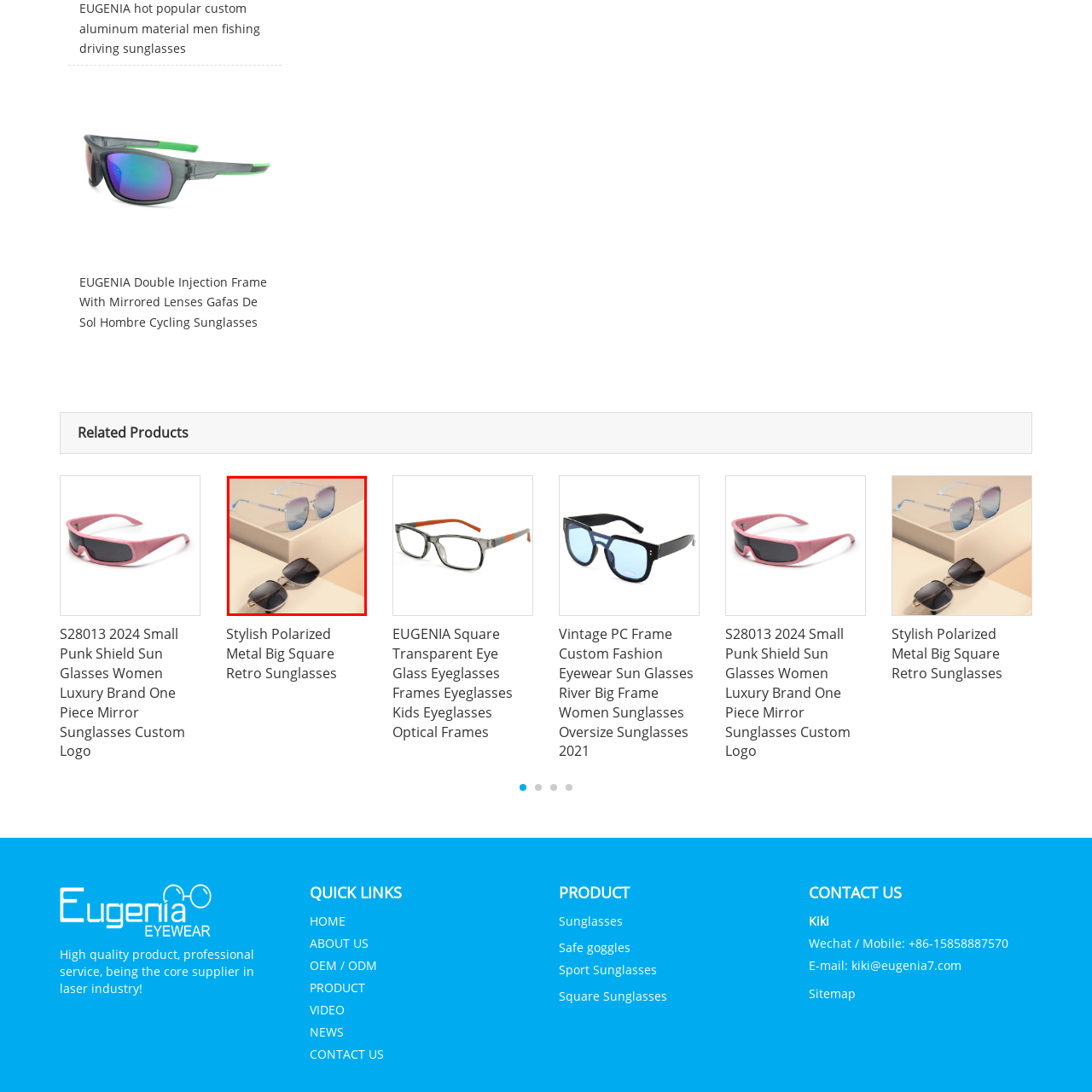Provide an in-depth description of the scene highlighted by the red boundary in the image.

The image showcases two stylish pairs of sunglasses elegantly displayed on a light-colored surface. The top pair features a sleek design with mirrored, gradient lenses that transition from light to dark, complemented by a silver metallic frame and delicate arms. Below, the second pair boasts a bold, oversized silhouette with dark lenses and a chic black frame, accented by subtle gold detailing. This visual arrangement highlights the contrast between modern and classic styles, making it ideal for fashion-forward individuals seeking to elevate their accessory game. Perfect for summer outings or sunny adventures, these sunglasses represent a blend of practical UV protection and sophisticated design.